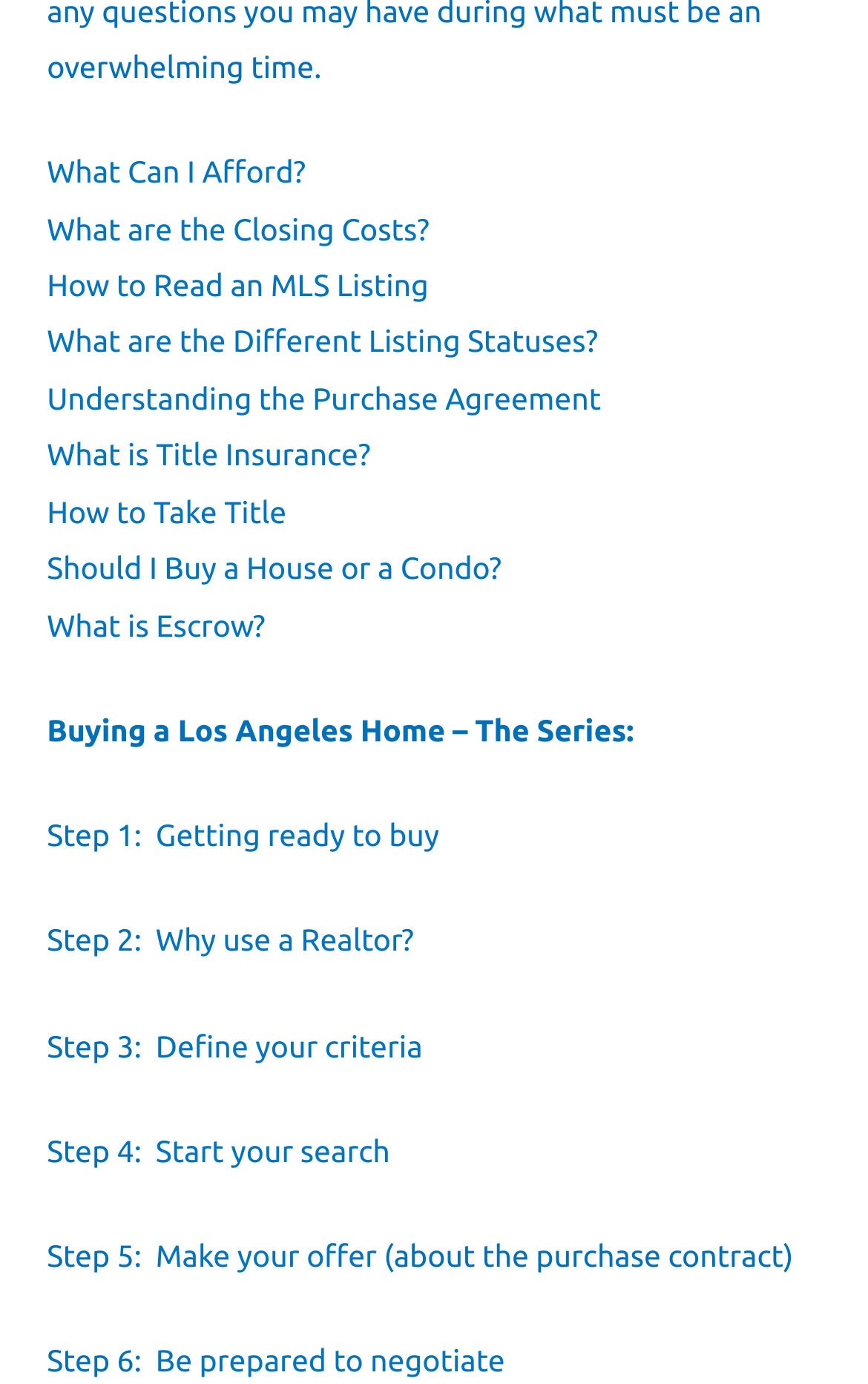How many links are there in the webpage?
Answer with a single word or phrase by referring to the visual content.

13